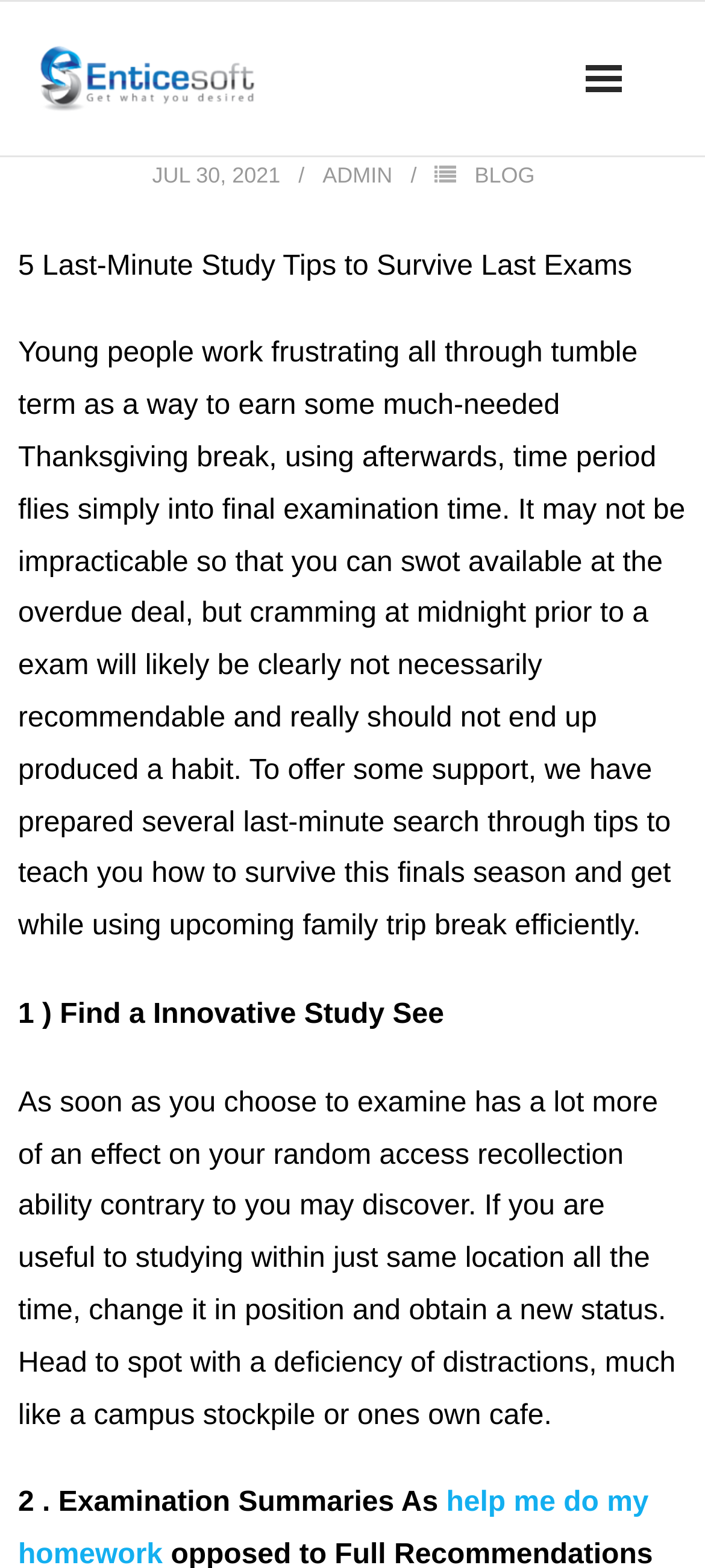Using a single word or phrase, answer the following question: 
What is the date of the article?

JUL 30, 2021